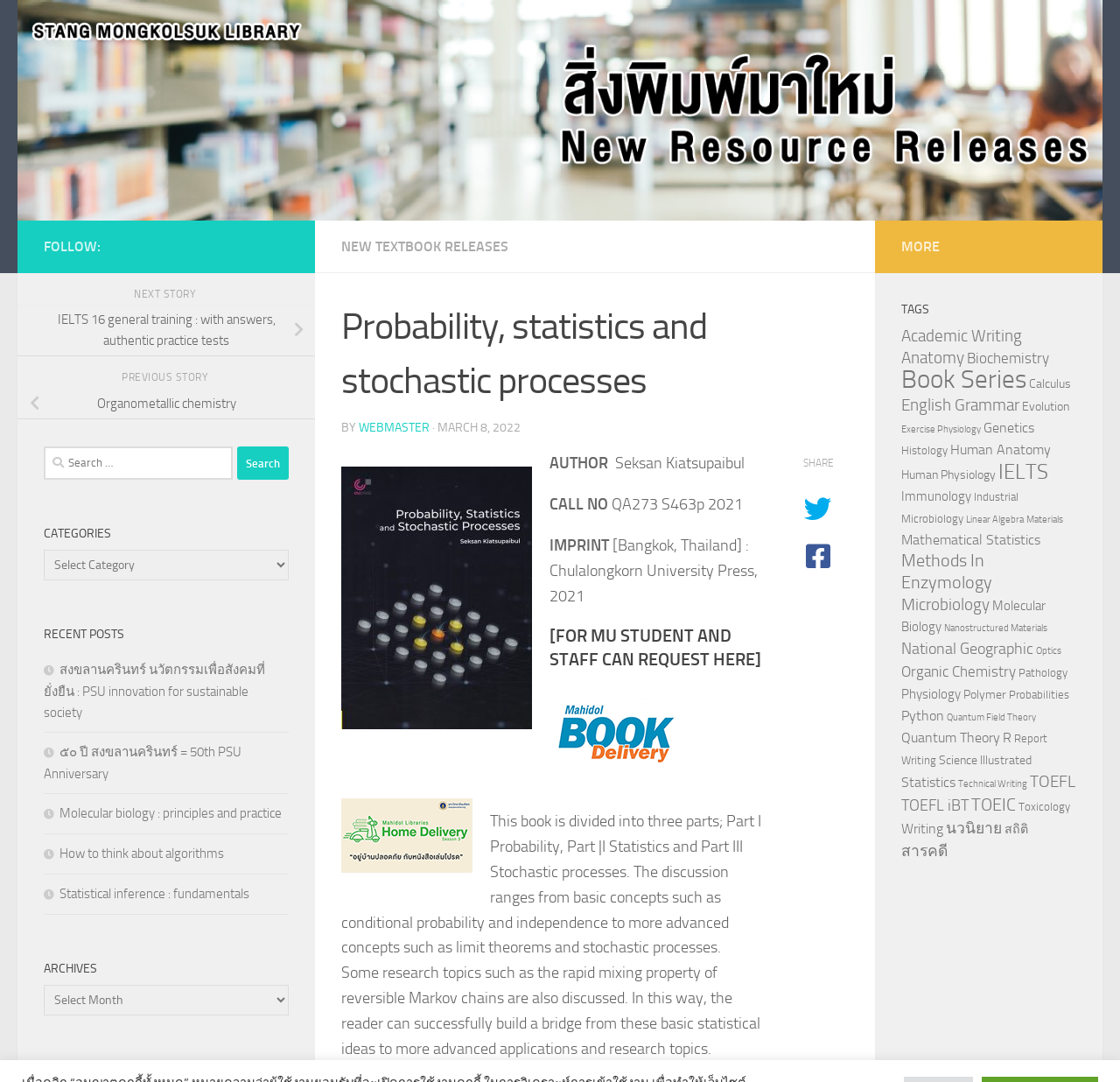Please find and generate the text of the main header of the webpage.

Probability, statistics and stochastic processes